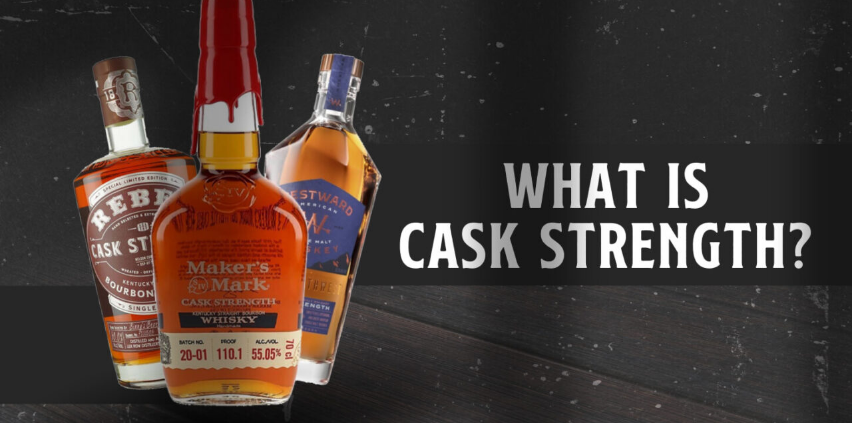Provide your answer in a single word or phrase: 
What is the tone of the background in the image?

dramatic